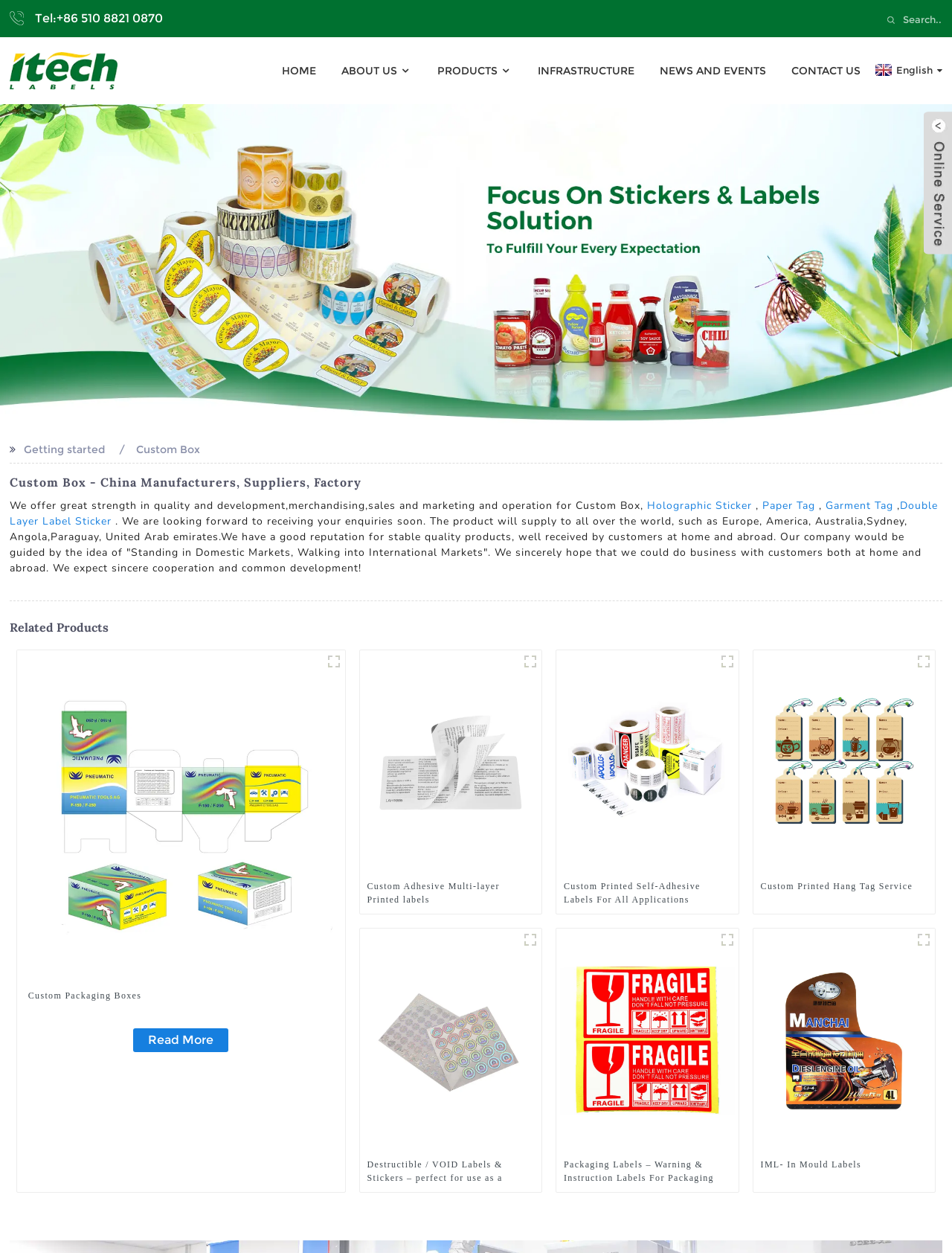Could you find the bounding box coordinates of the clickable area to complete this instruction: "Contact us"?

[0.831, 0.043, 0.904, 0.07]